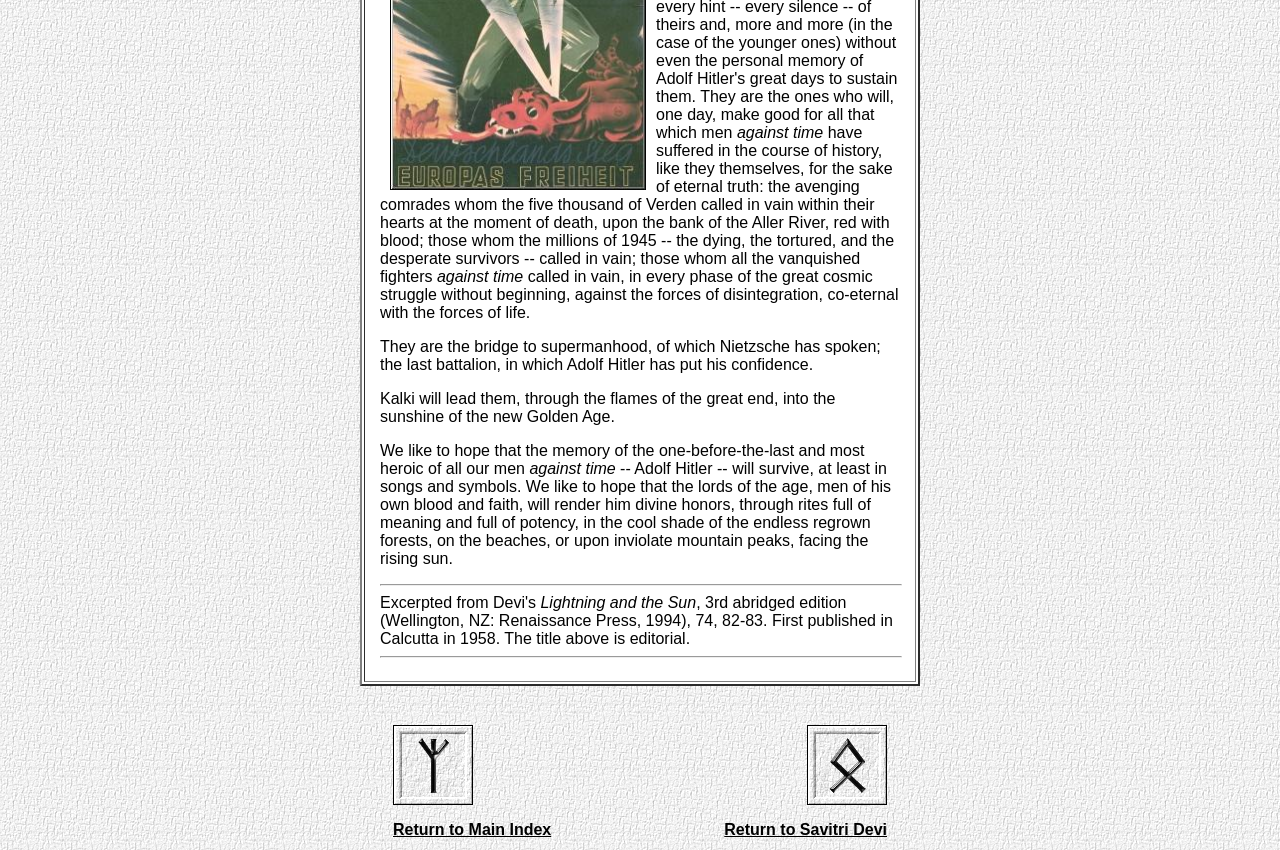Using the information in the image, give a comprehensive answer to the question: 
What is the main topic of this webpage?

Based on the text content of the webpage, it appears to be discussing philosophical ideas and concepts, specifically referencing Nietzsche and Adolf Hitler, and exploring the idea of supermanhood and the struggle against time.